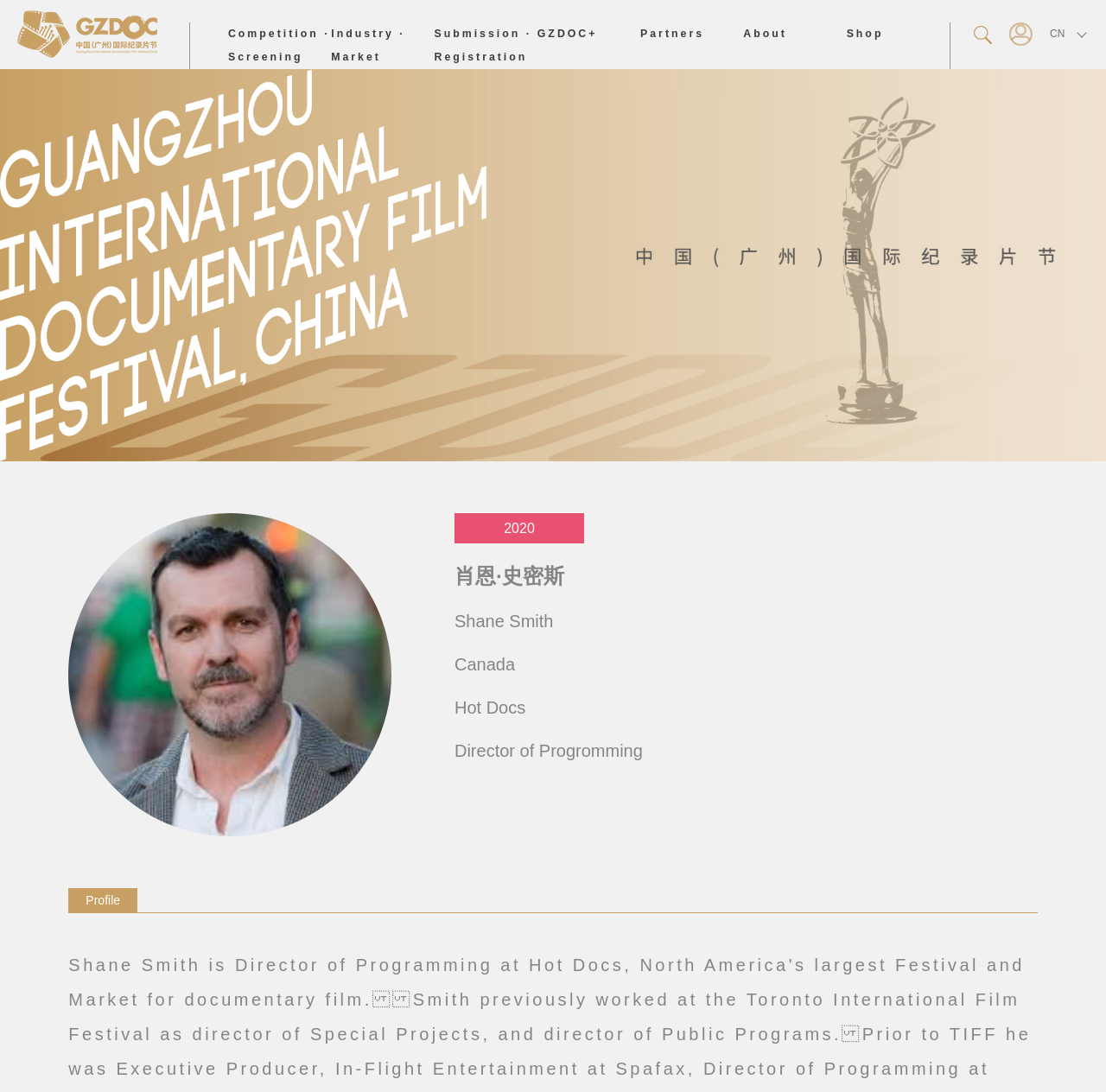Identify the bounding box coordinates of the region that needs to be clicked to carry out this instruction: "Click the Submission · Registration link". Provide these coordinates as four float numbers ranging from 0 to 1, i.e., [left, top, right, bottom].

[0.393, 0.025, 0.481, 0.058]